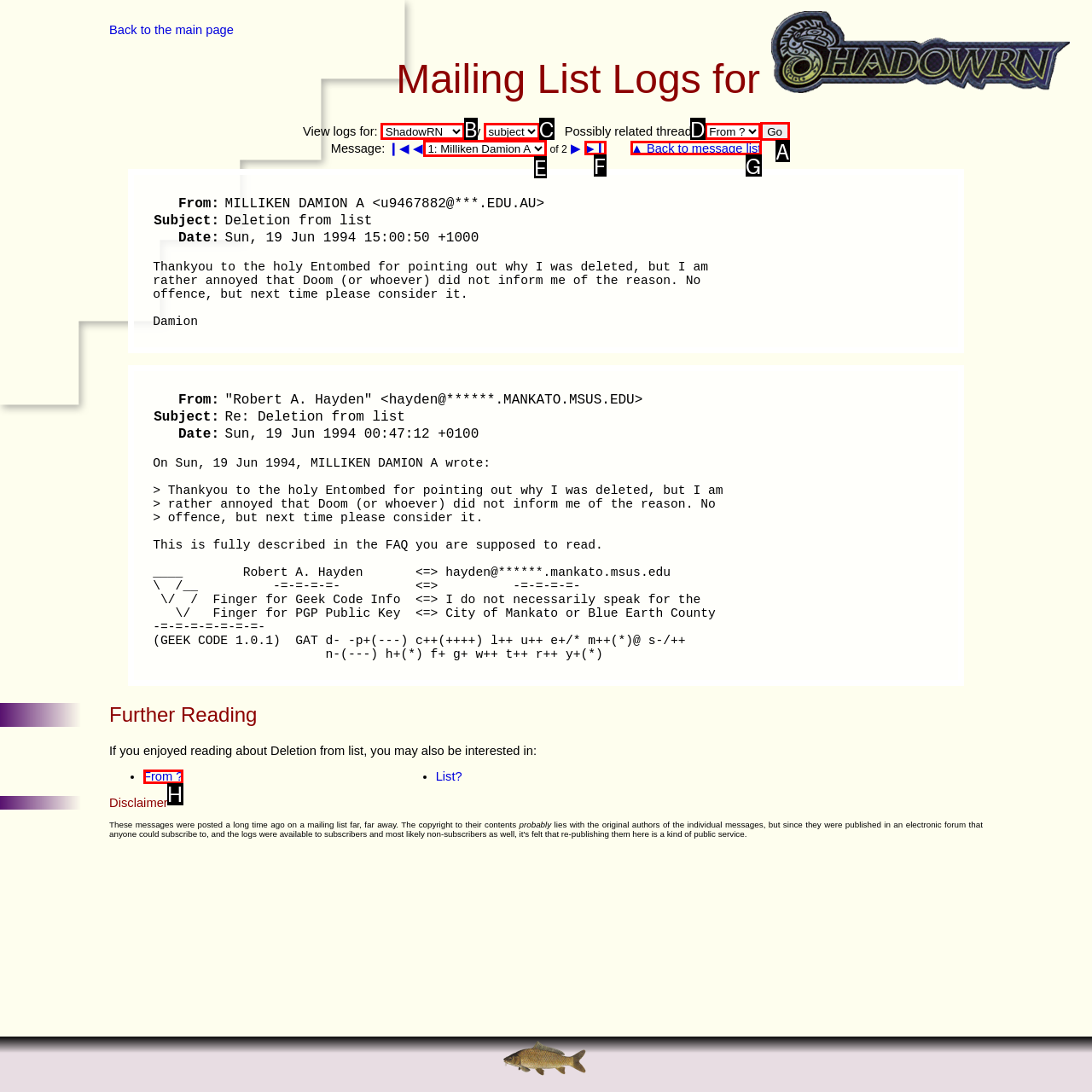Identify the appropriate lettered option to execute the following task: Select an option from the 'View logs for:' combobox
Respond with the letter of the selected choice.

B